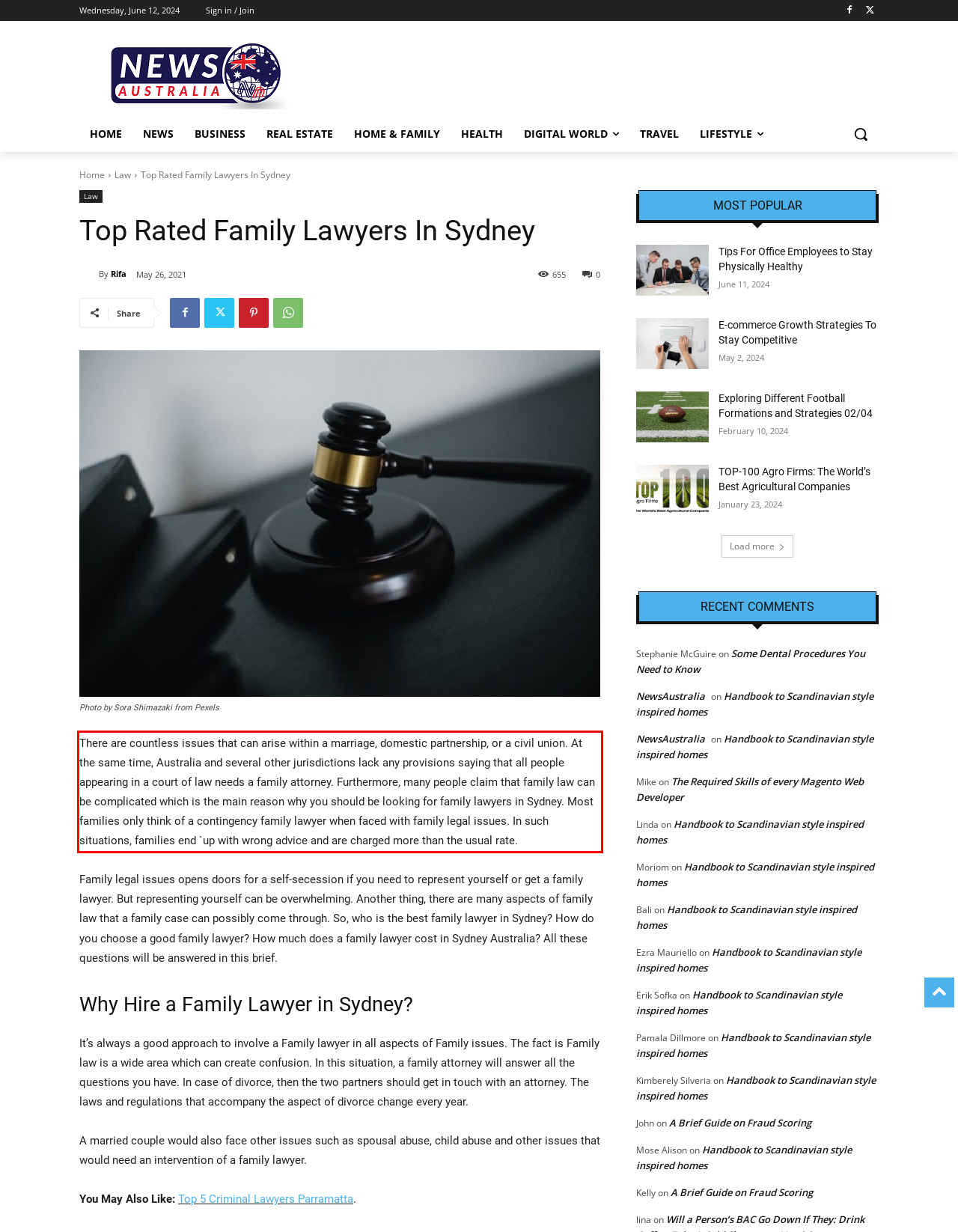Analyze the screenshot of the webpage that features a red bounding box and recognize the text content enclosed within this red bounding box.

There are countless issues that can arise within a marriage, domestic partnership, or a civil union. At the same time, Australia and several other jurisdictions lack any provisions saying that all people appearing in a court of law needs a family attorney. Furthermore, many people claim that family law can be complicated which is the main reason why you should be looking for family lawyers in Sydney. Most families only think of a contingency family lawyer when faced with family legal issues. In such situations, families end `up with wrong advice and are charged more than the usual rate.